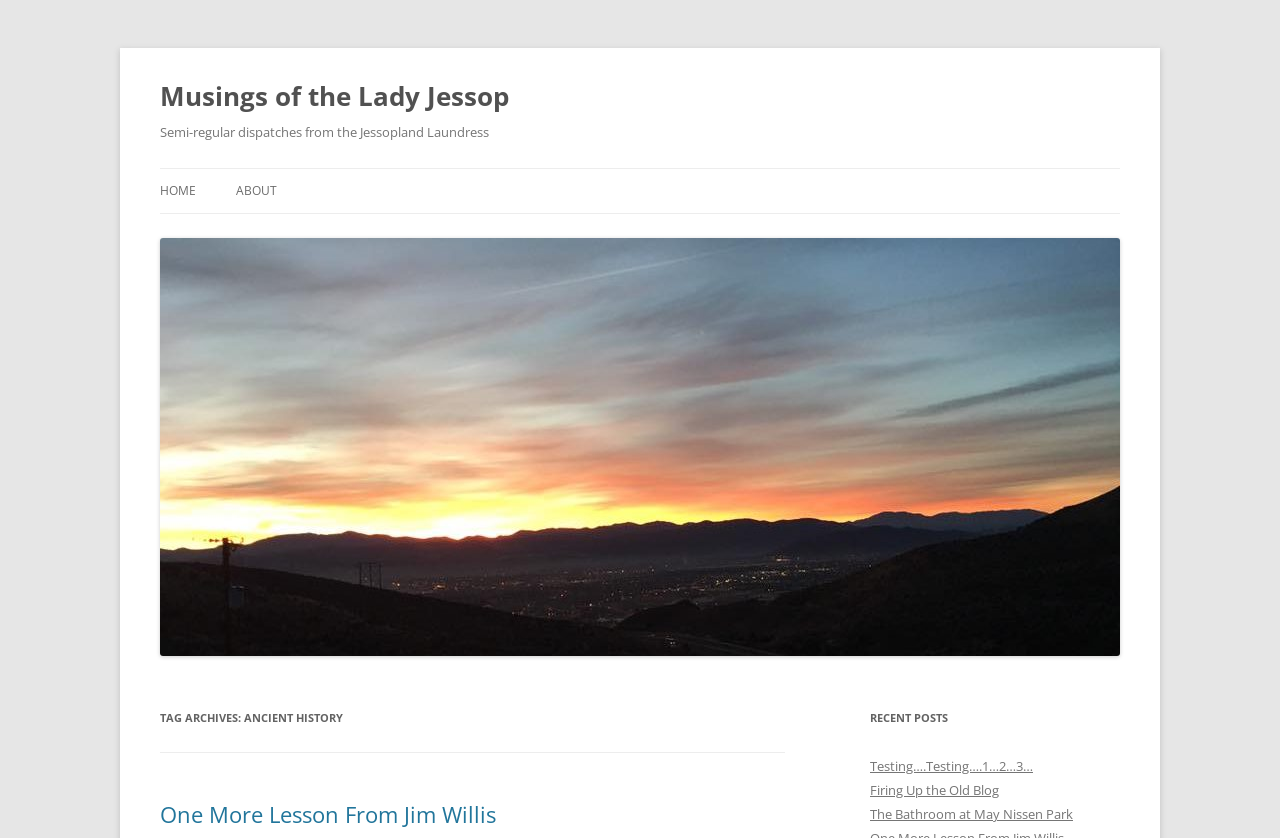Could you determine the bounding box coordinates of the clickable element to complete the instruction: "go to homepage"? Provide the coordinates as four float numbers between 0 and 1, i.e., [left, top, right, bottom].

[0.125, 0.202, 0.153, 0.255]